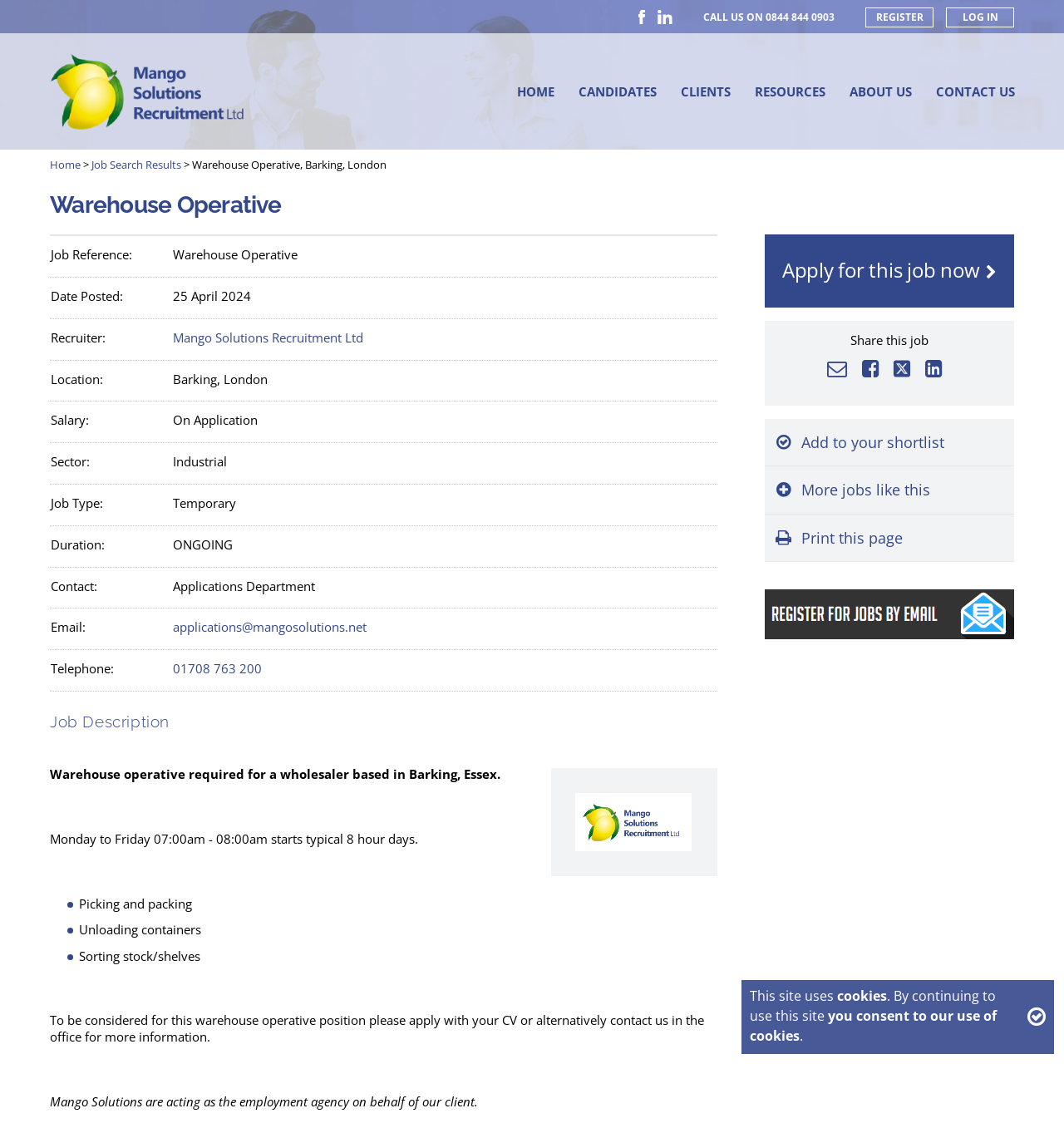Where is the wholesaler based?
Provide a detailed answer to the question using information from the image.

The job description mentions that the warehouse operative is required for a wholesaler based in Barking, Essex, which indicates the location of the wholesaler.